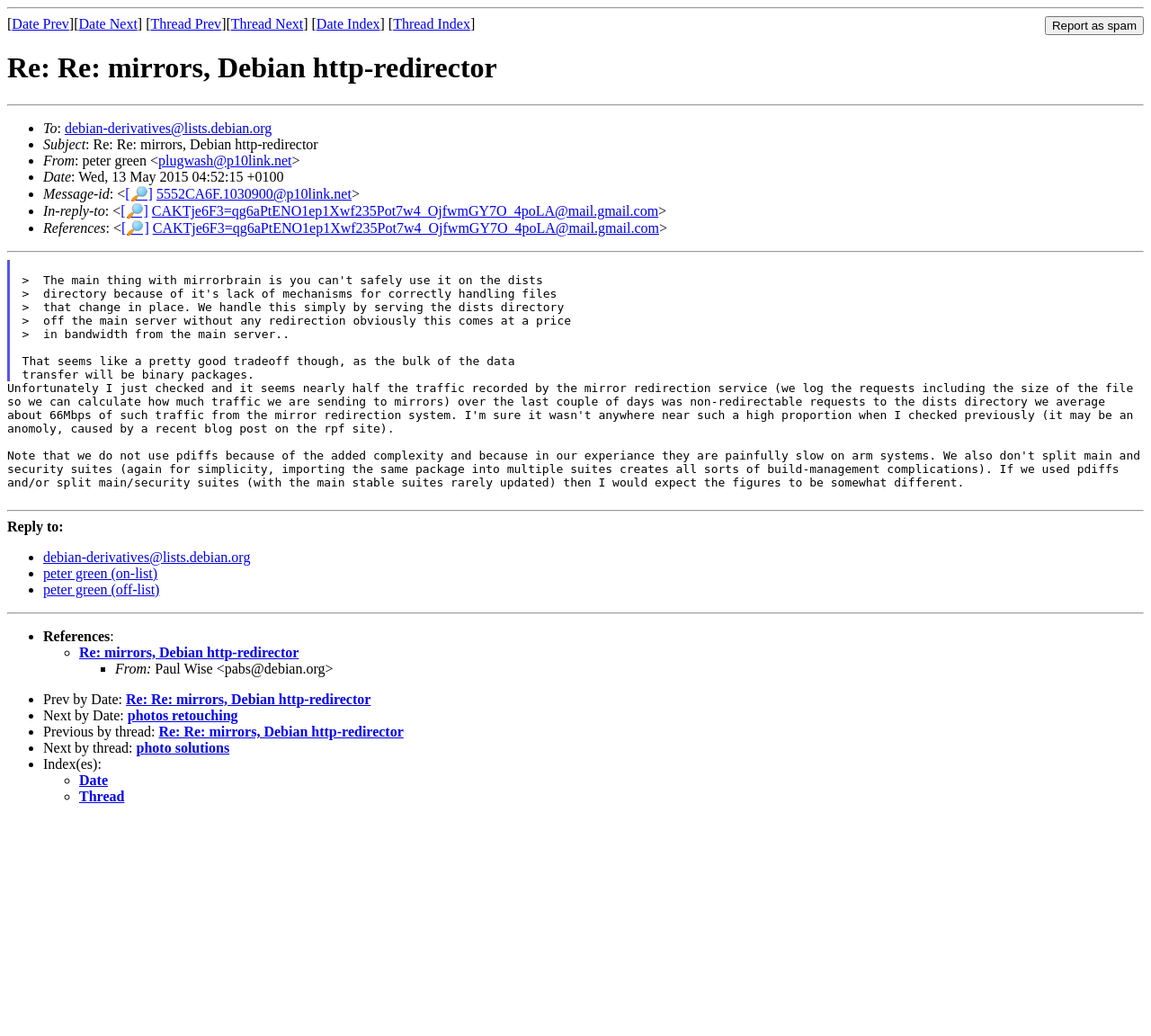Find the bounding box coordinates of the clickable area that will achieve the following instruction: "Reply to the post".

[0.006, 0.501, 0.055, 0.516]